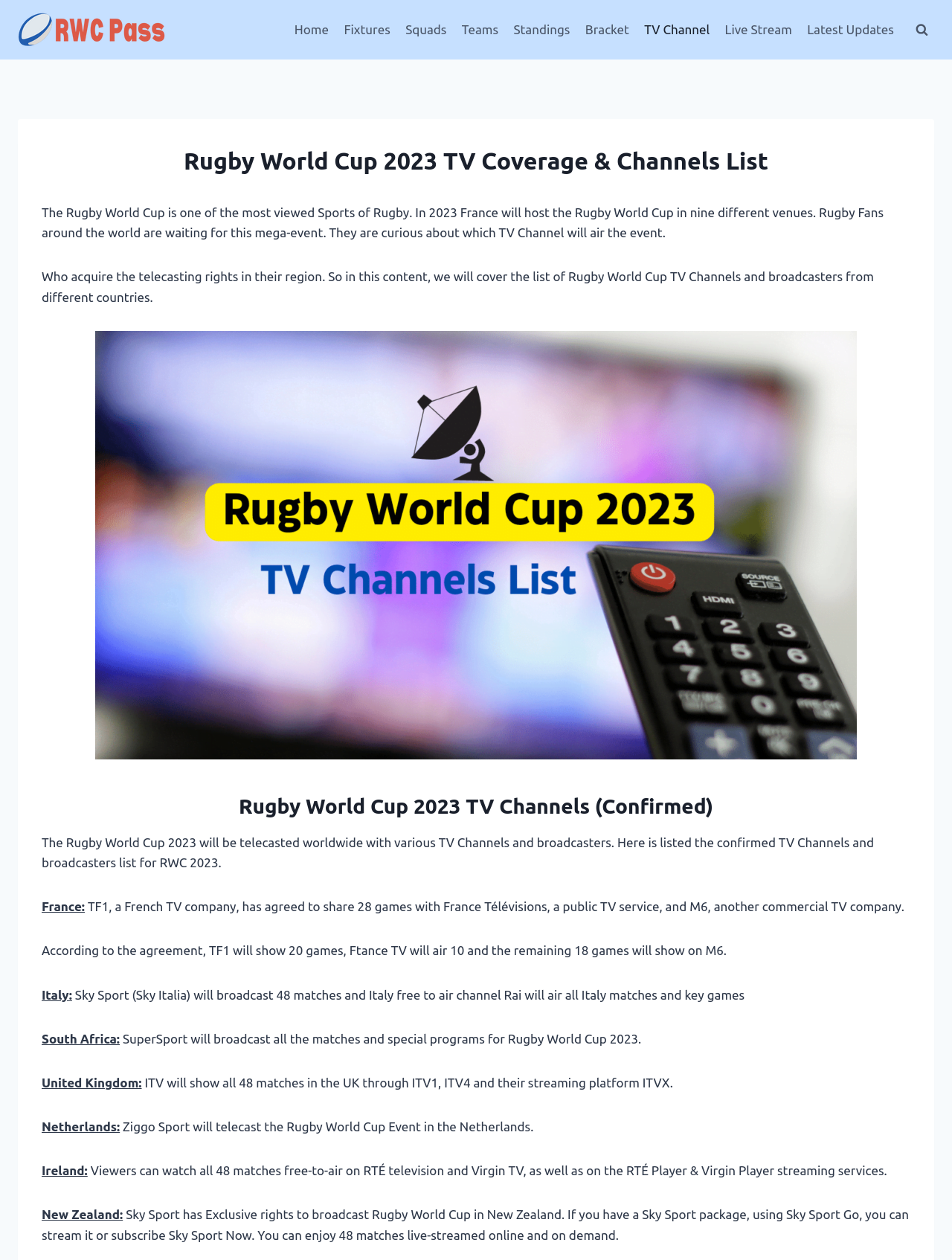Indicate the bounding box coordinates of the clickable region to achieve the following instruction: "Go to Live Stream."

[0.753, 0.01, 0.84, 0.038]